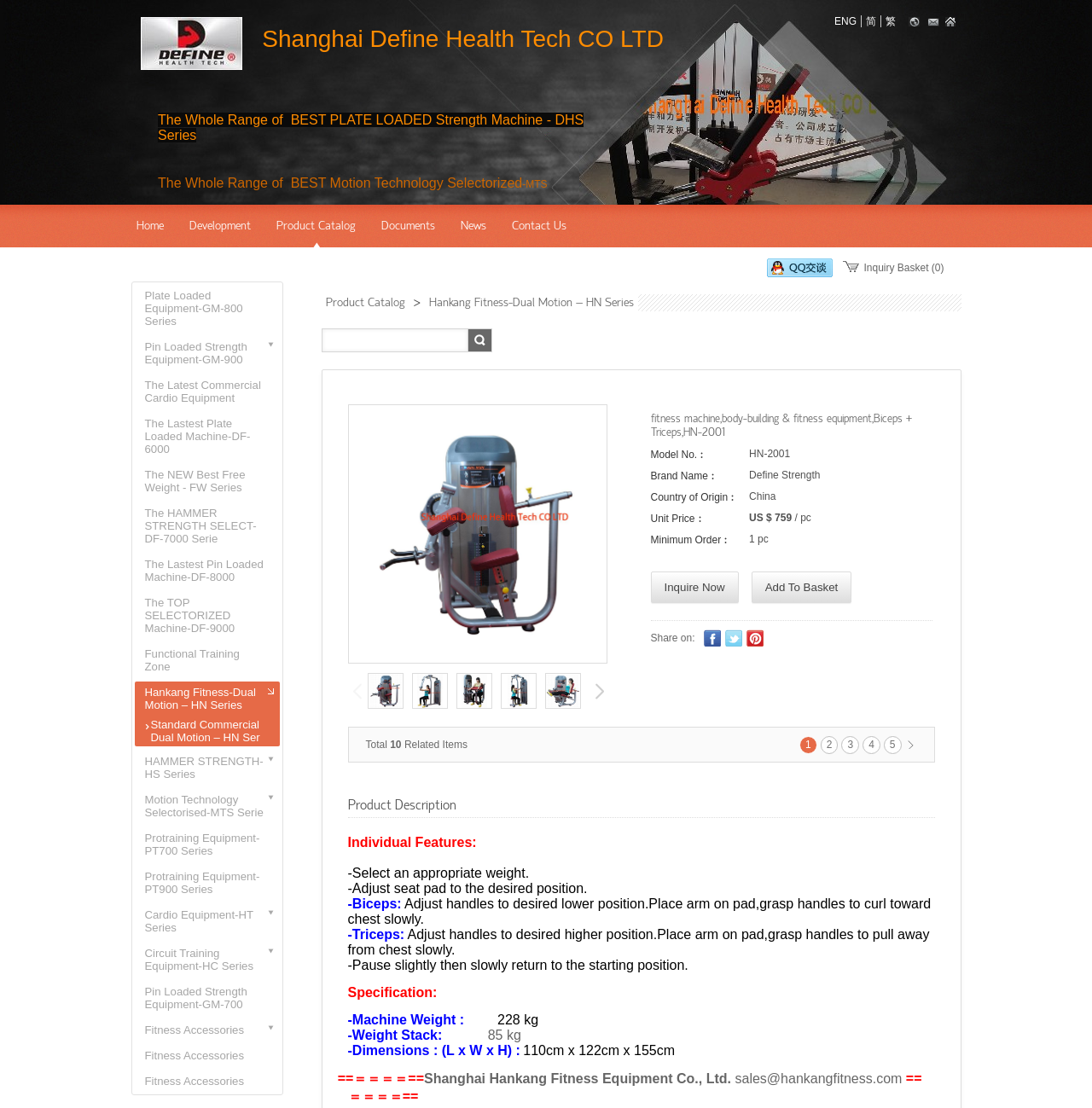Kindly provide the bounding box coordinates of the section you need to click on to fulfill the given instruction: "Search for a product".

[0.428, 0.296, 0.45, 0.318]